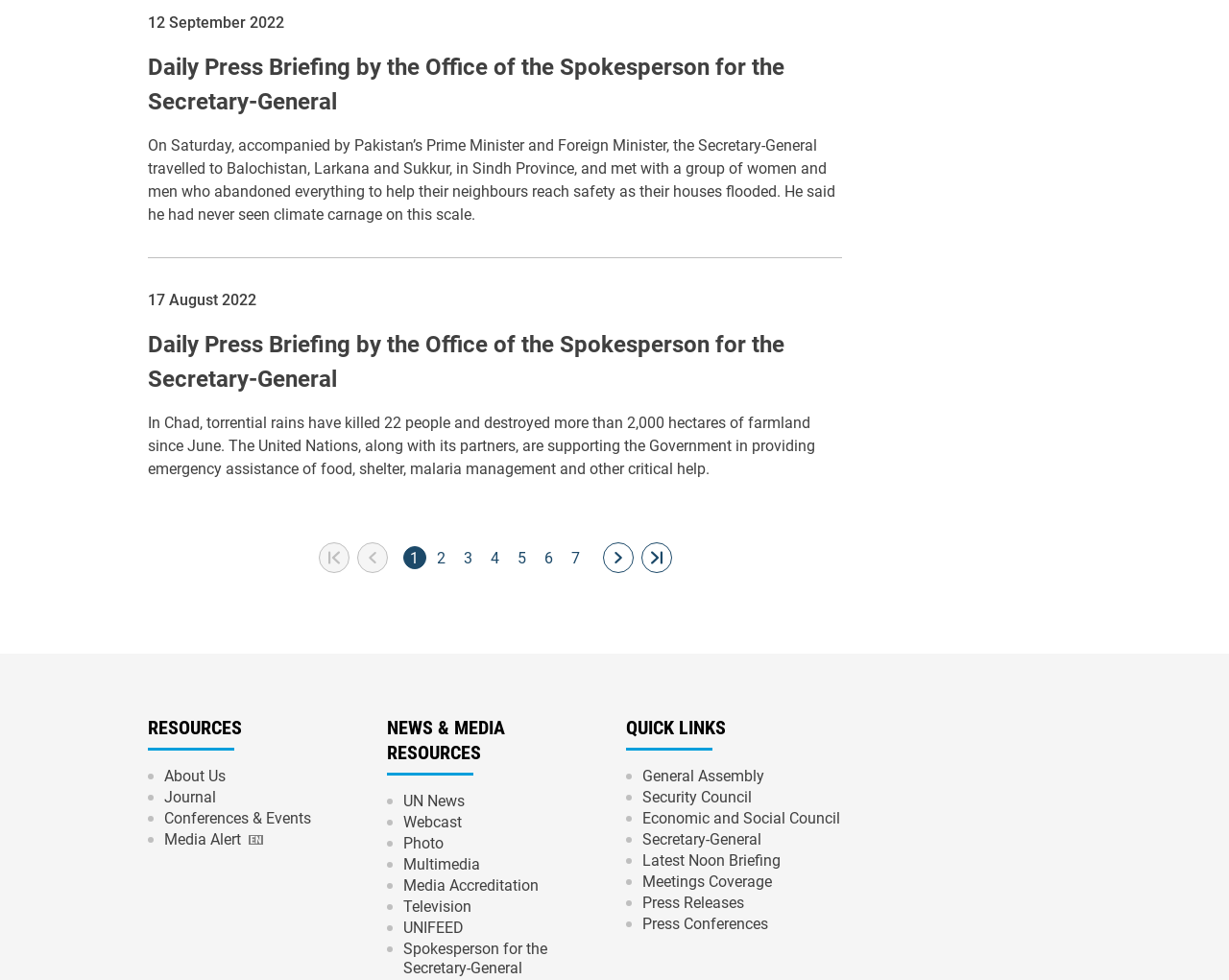Predict the bounding box coordinates of the area that should be clicked to accomplish the following instruction: "Read UN News". The bounding box coordinates should consist of four float numbers between 0 and 1, i.e., [left, top, right, bottom].

[0.327, 0.807, 0.379, 0.829]